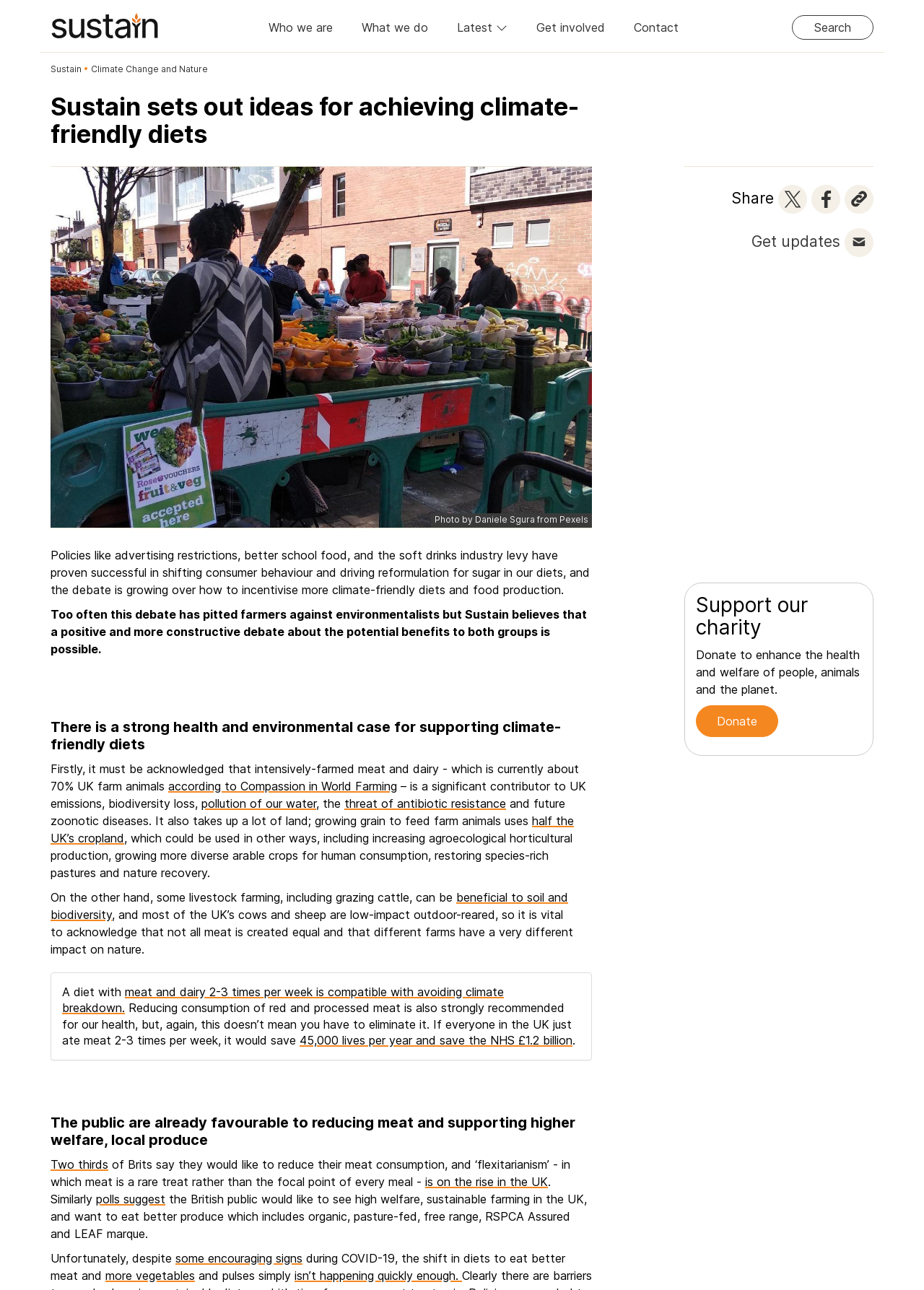Please find the bounding box coordinates for the clickable element needed to perform this instruction: "Read the 'News' section".

None